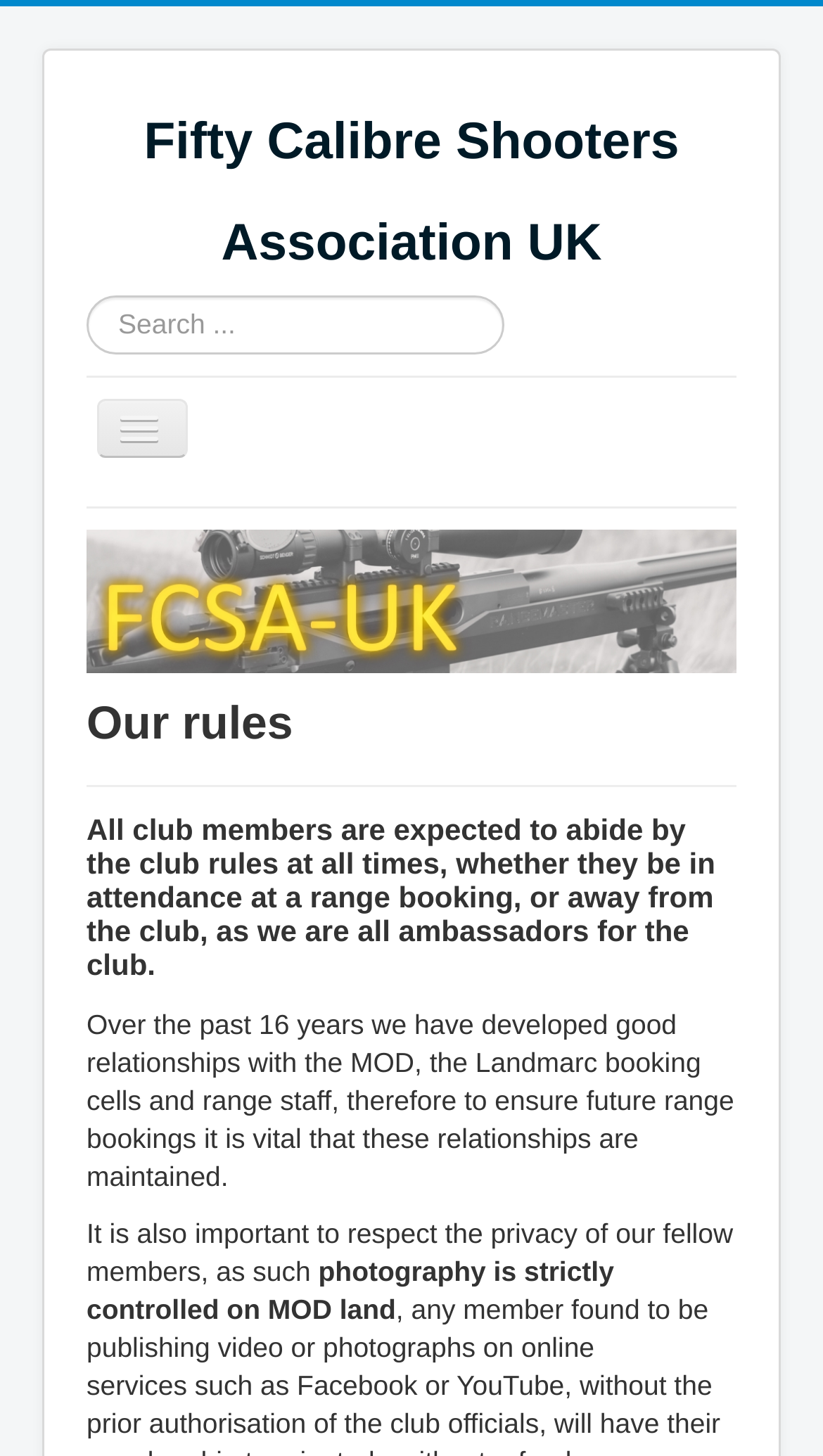Identify the bounding box coordinates for the UI element described as: "Fifty Calibre Shooters Association UK".

[0.105, 0.064, 0.895, 0.203]